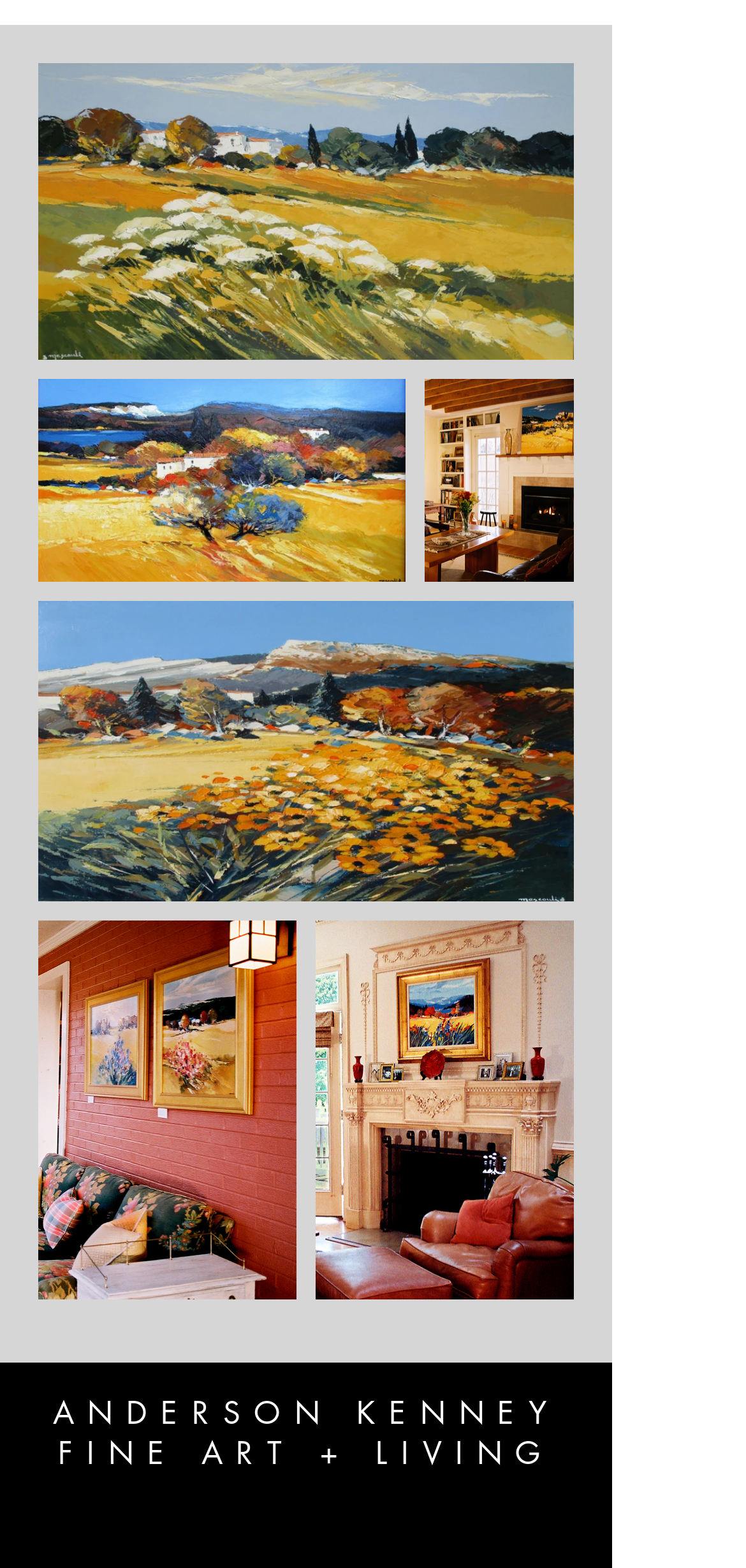How many buttons are there on the page?
Provide a concise answer using a single word or phrase based on the image.

6